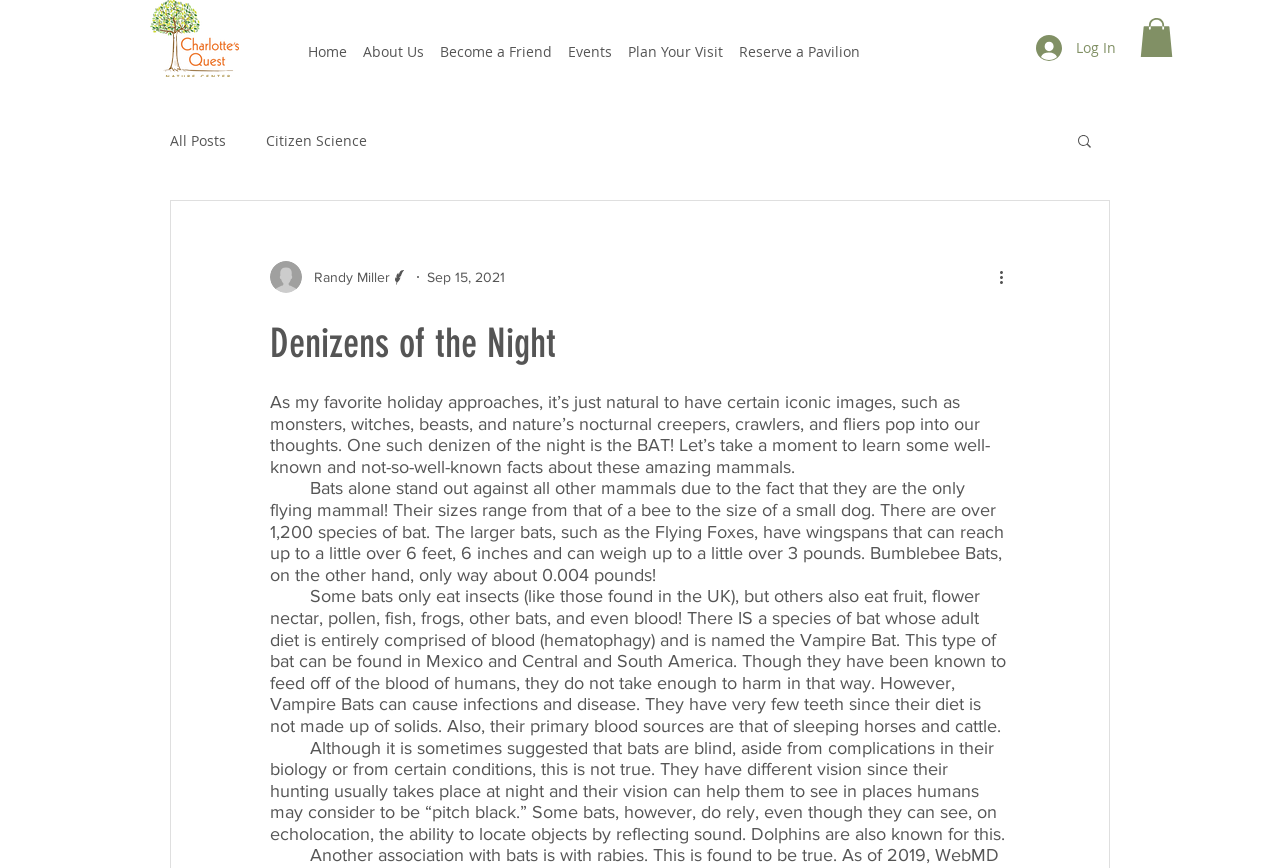Please answer the following question using a single word or phrase: 
What is the text of the first link in the navigation section?

Home